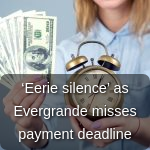What is the significance of the alarm clock in the image?
Kindly answer the question with as much detail as you can.

The alarm clock in the image symbolizes the urgency and financial tension surrounding the delayed payments of Evergrande, emphasizing the critical nature of financial management and timely obligations in maintaining stability within the real estate and broader economic landscapes.